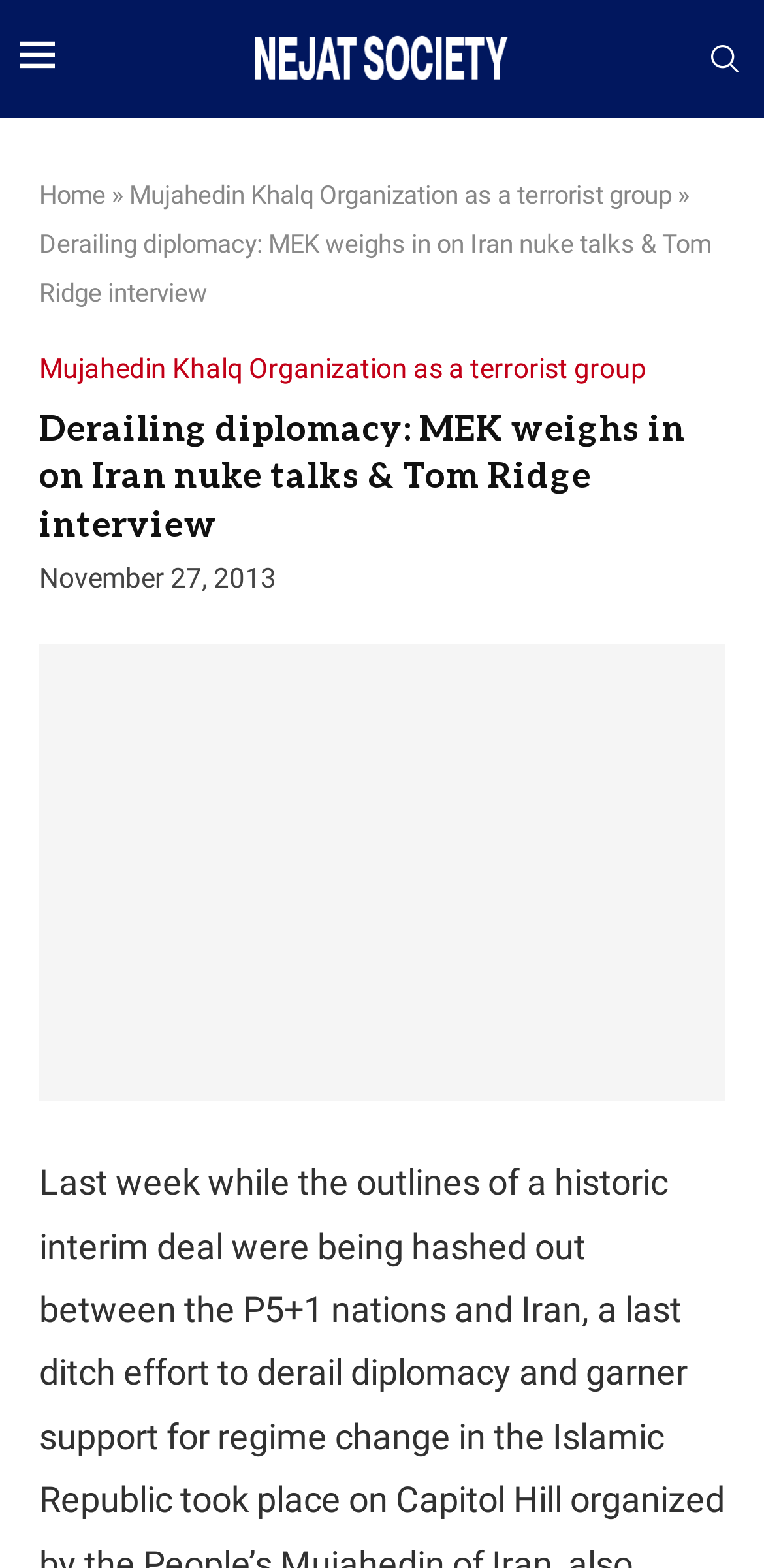What is the principal heading displayed on the webpage?

Derailing diplomacy: MEK weighs in on Iran nuke talks & Tom Ridge interview